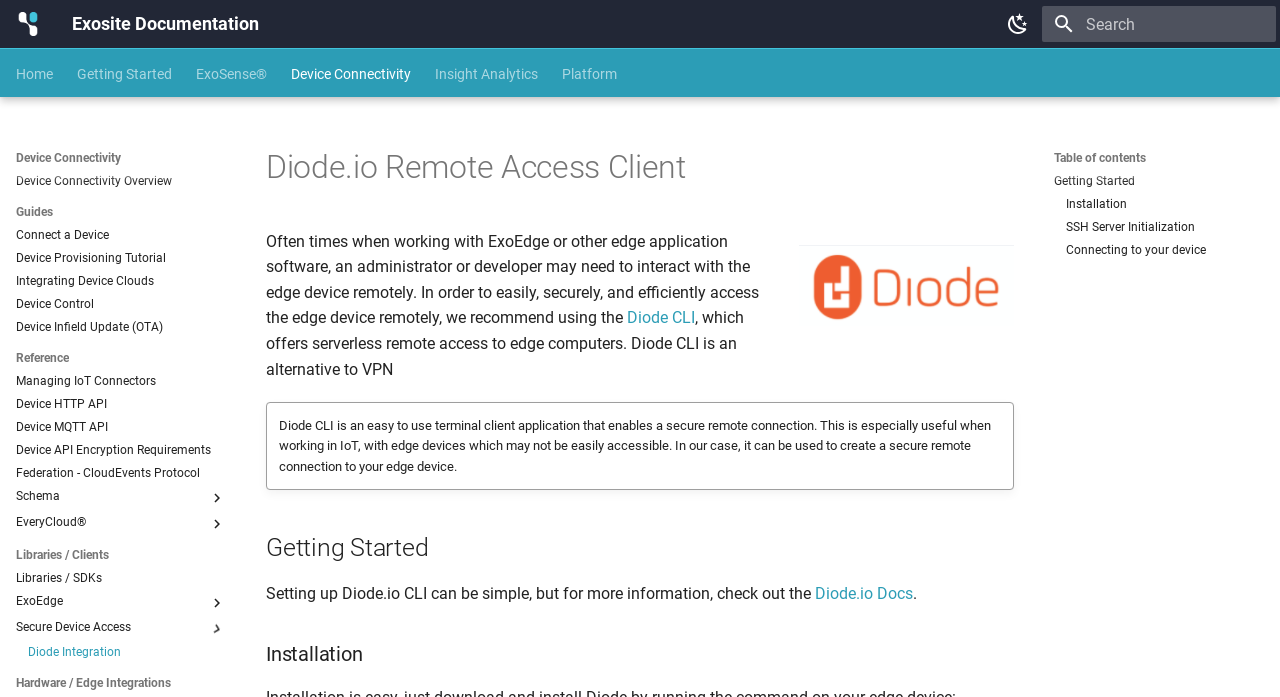What is the name of the protocol mentioned in the 'Federation' section?
Carefully examine the image and provide a detailed answer to the question.

In the 'Federation' section, the webpage mentions the CloudEvents Protocol, which is a protocol used for federation.